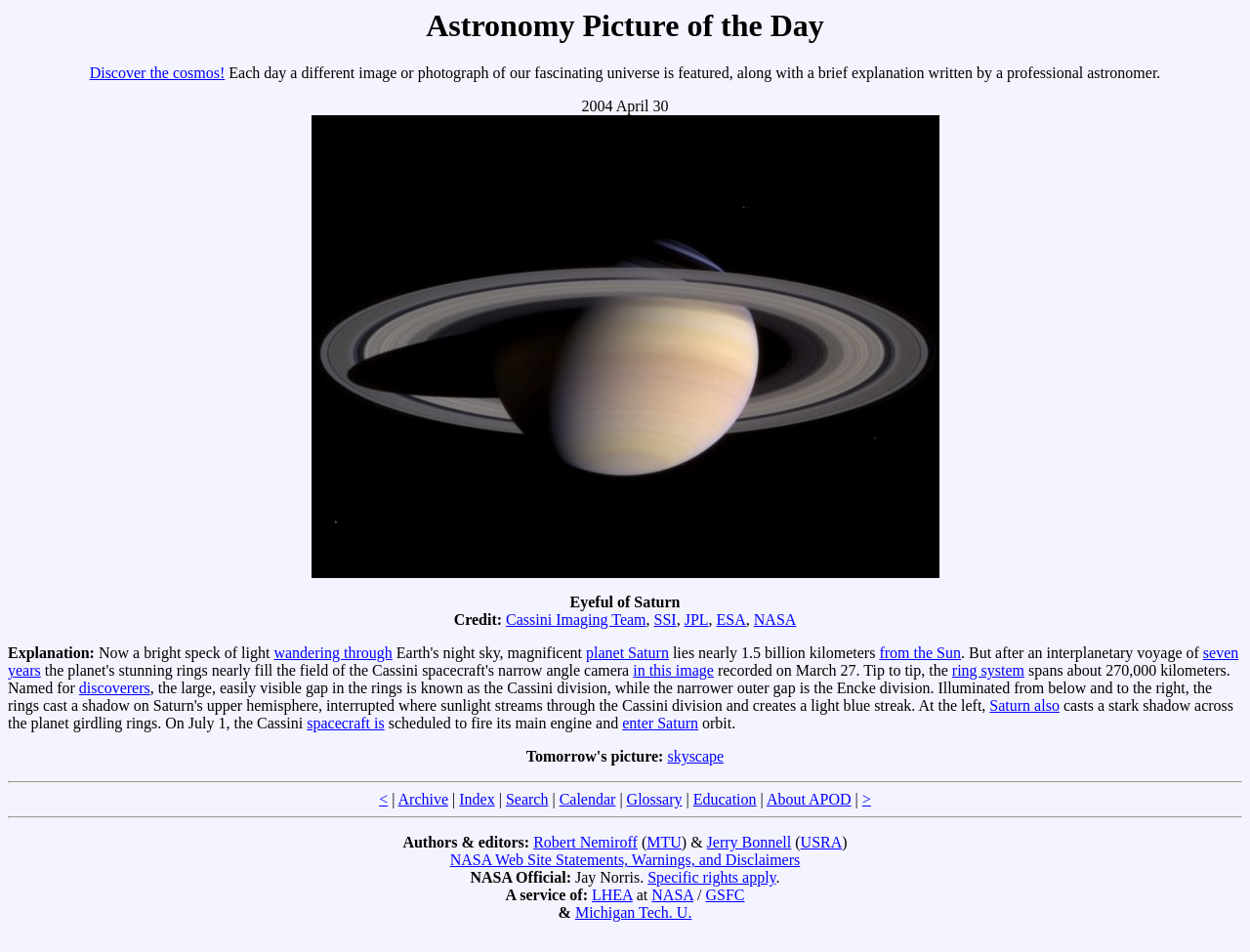What is the name of the team that took the image?
Refer to the image and provide a one-word or short phrase answer.

Cassini Imaging Team